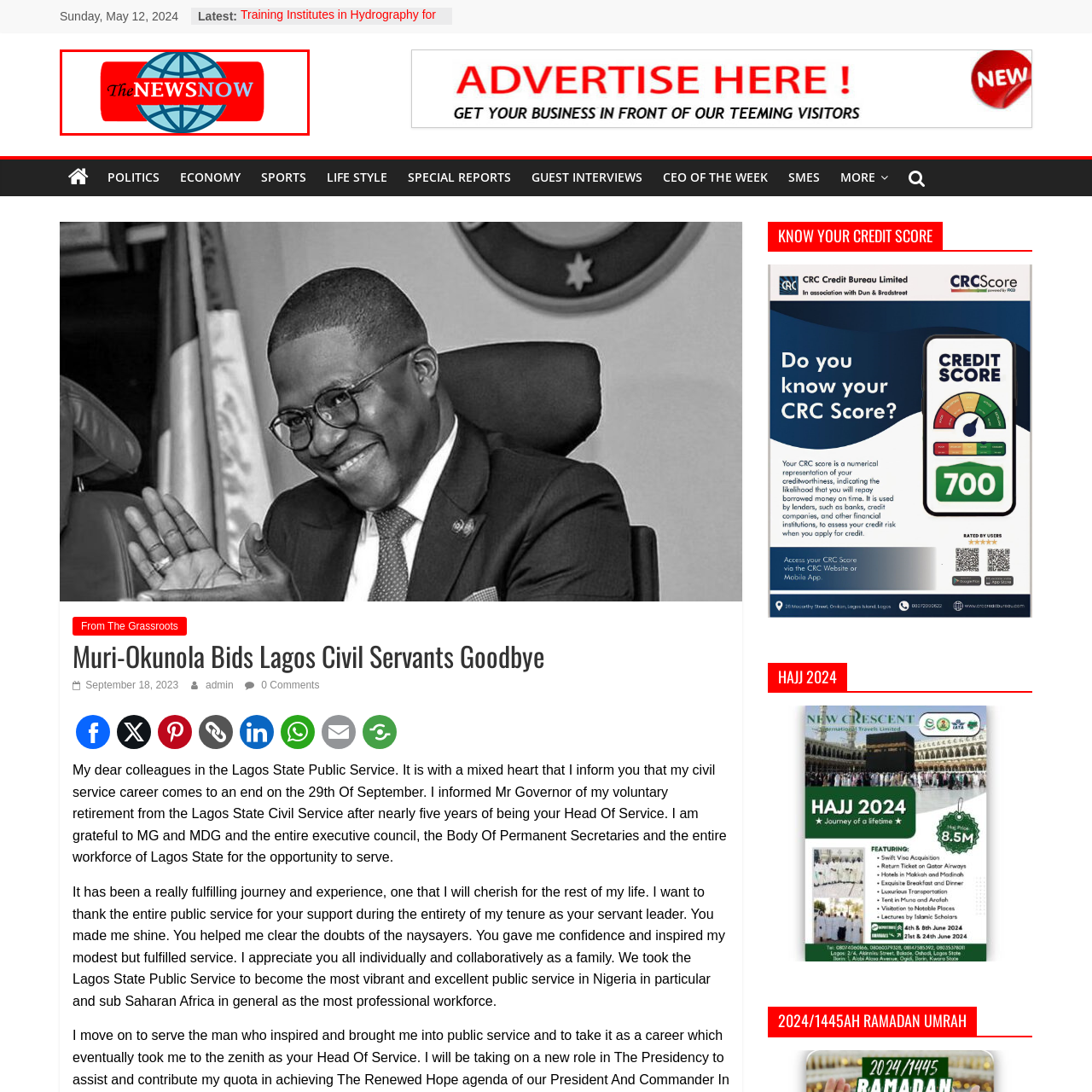Analyze the picture enclosed by the red bounding box and provide a single-word or phrase answer to this question:
What is symbolized by the stylized globe?

Global connectivity